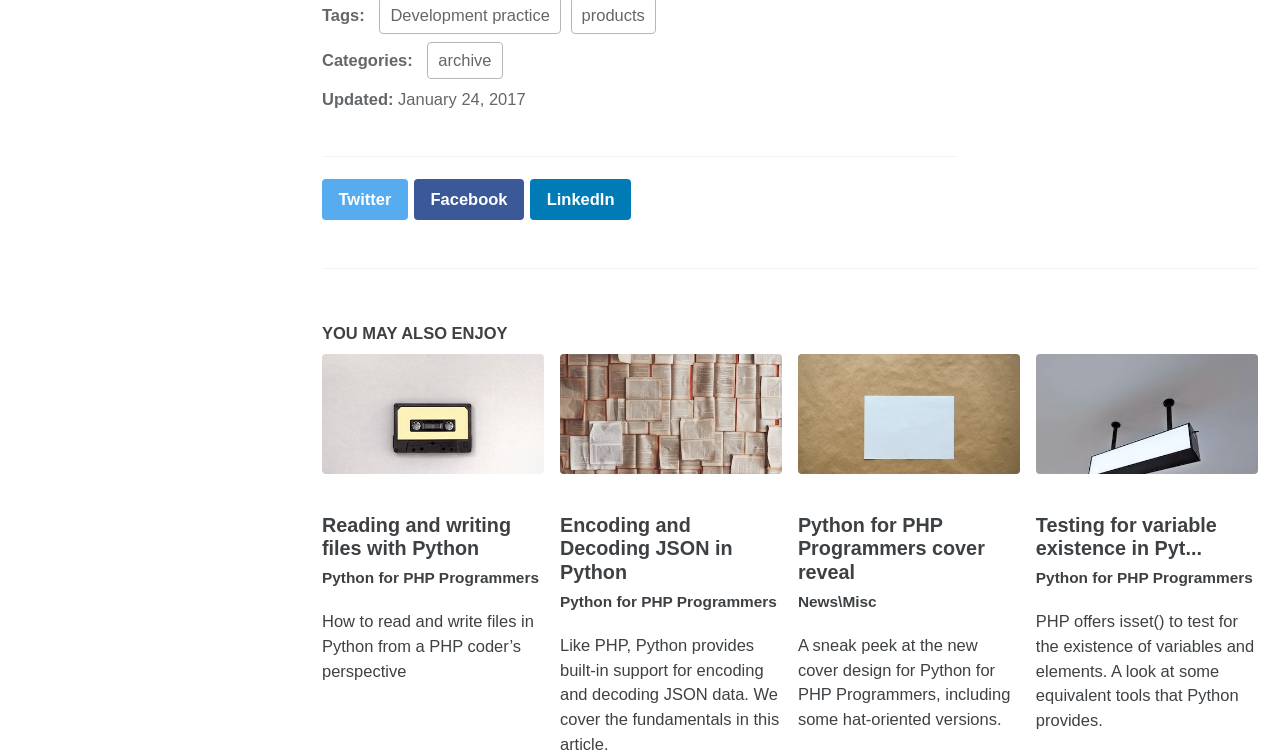Reply to the question with a brief word or phrase: How many social media links are present?

3